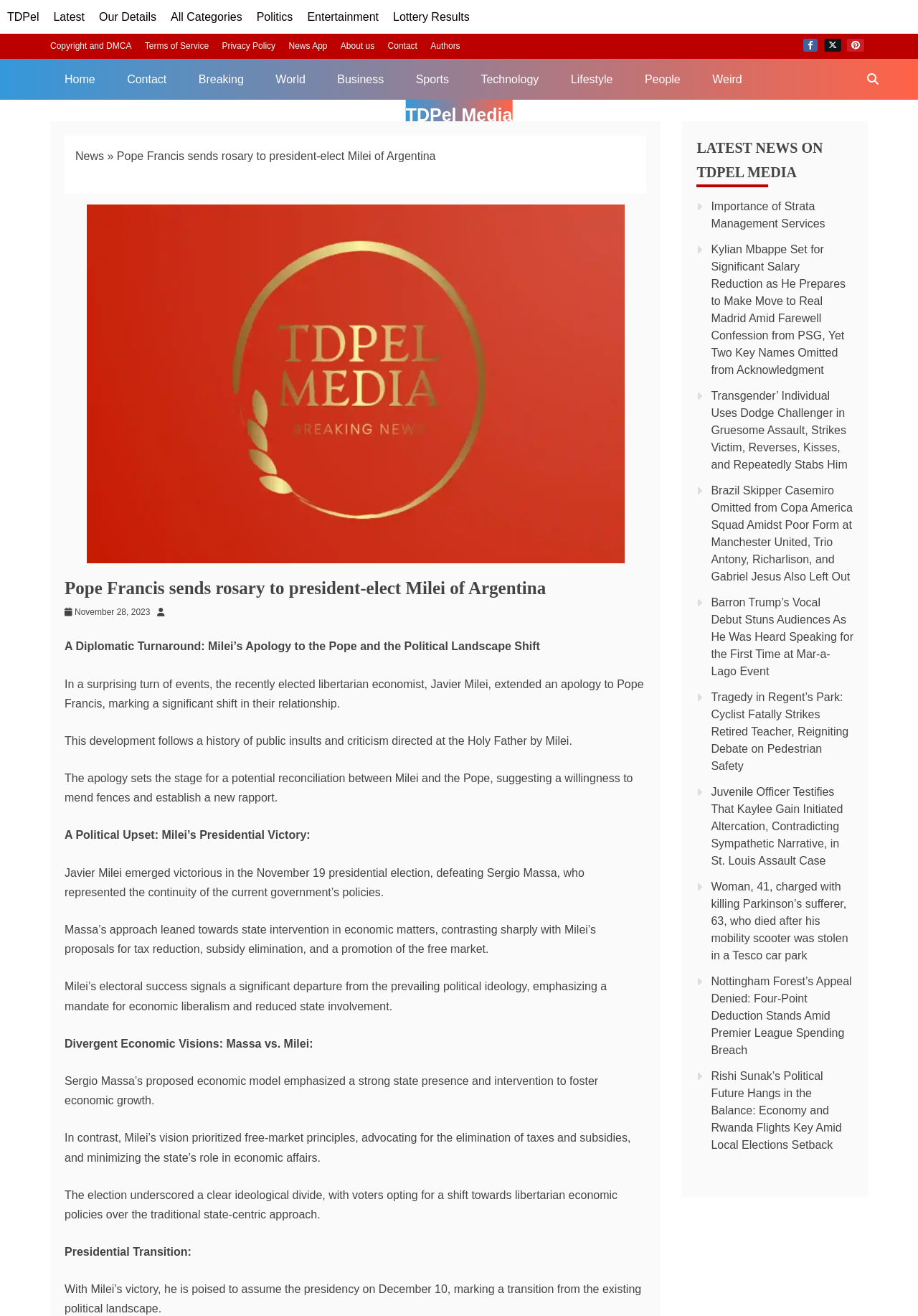Please mark the clickable region by giving the bounding box coordinates needed to complete this instruction: "Read the latest news on TDPel Media".

[0.759, 0.103, 0.93, 0.142]